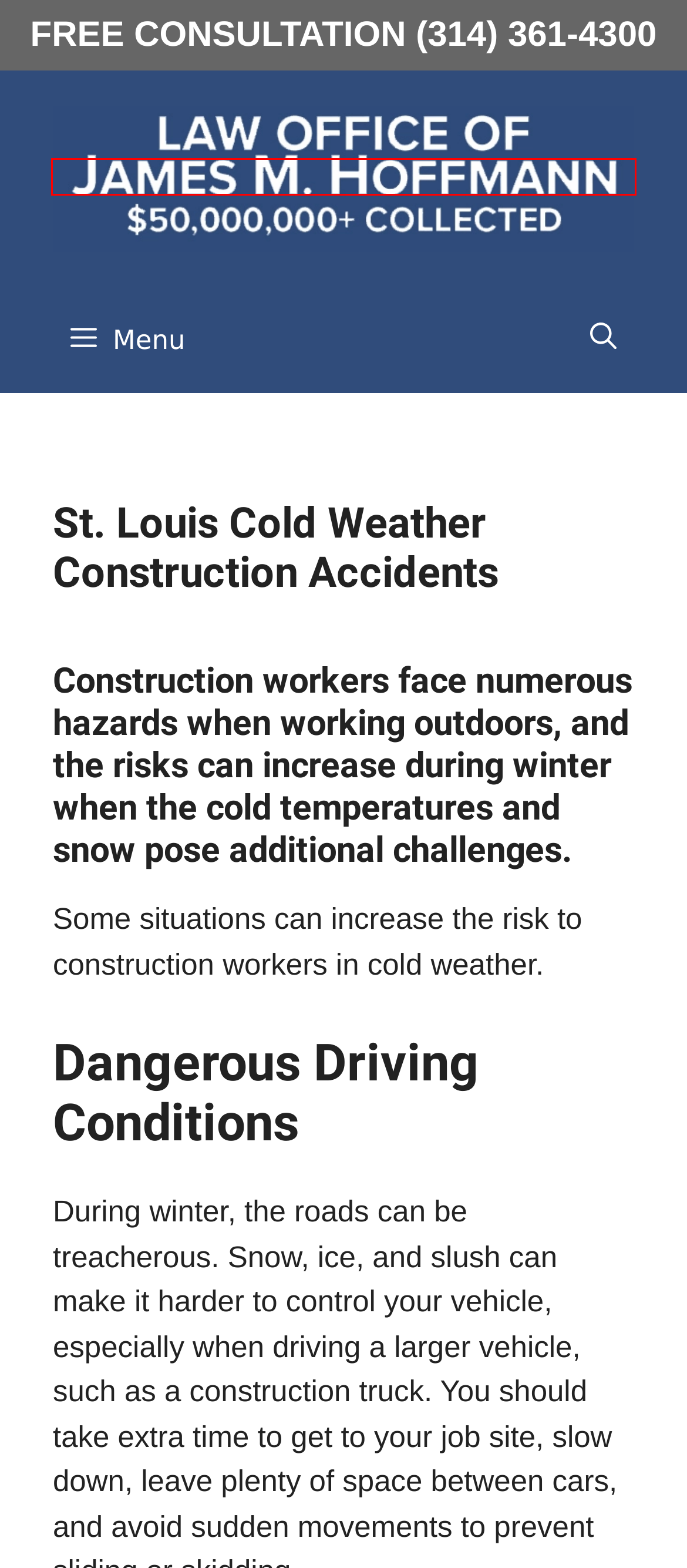You are provided with a screenshot of a webpage where a red rectangle bounding box surrounds an element. Choose the description that best matches the new webpage after clicking the element in the red bounding box. Here are the choices:
A. How Does Workers Compensation Work in Missouri?
B. What Causes Mesothelioma? Exploring the Risk Factors
C. Missouri Herniated Disc Injury Settlements with Steroid Injections
D. Workers Compensation Lawyer St Louis | Law Office of James M. Hoffmann
E. Demolition Injury Attorney - Hazards of Demolition
F. Common Workplace Injury in Confined Spaces
G. Category: Workers Compensation Lawyer Blog
H. Privacy Policy - Law Office of James M Hoffmann

D